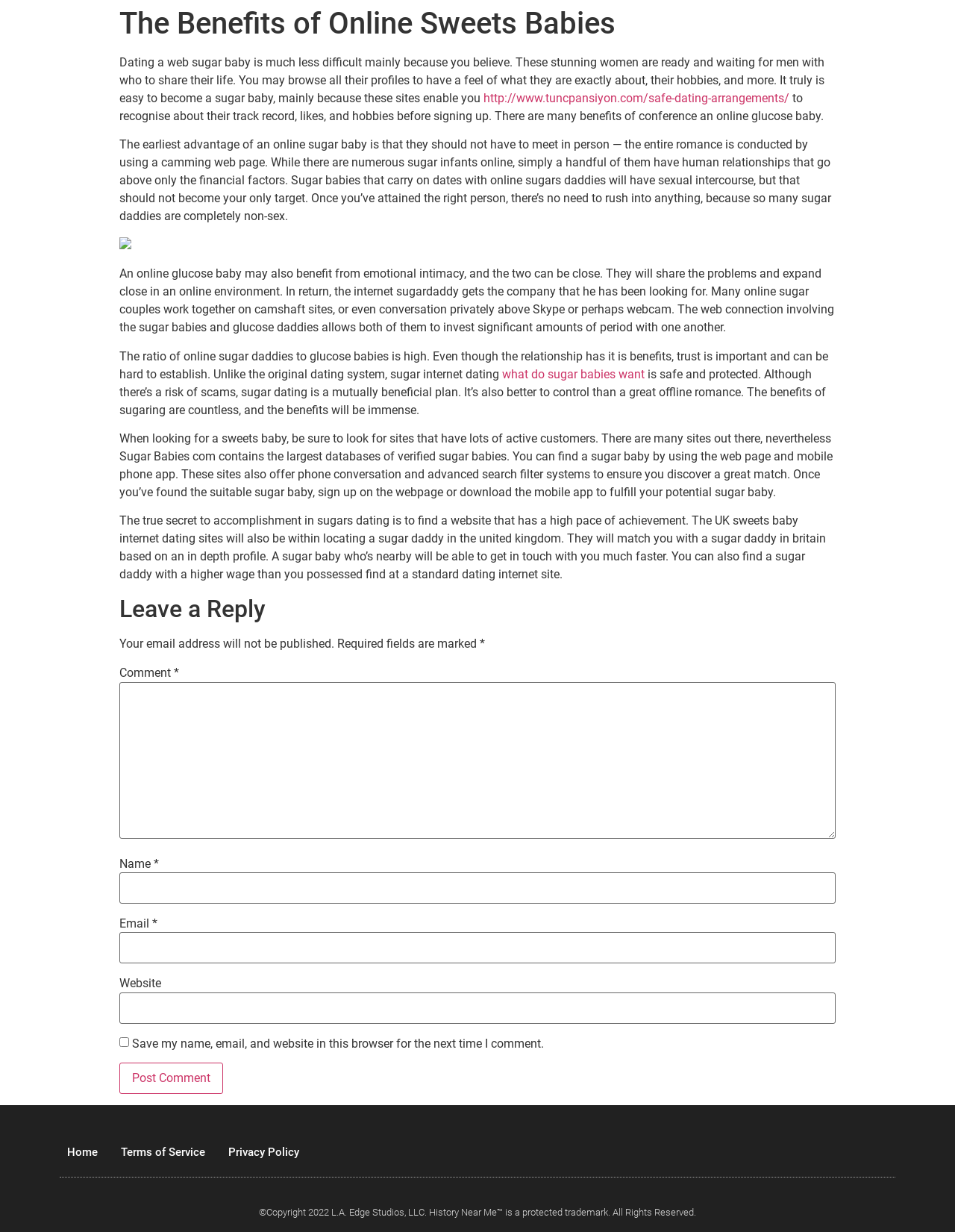Please find the bounding box for the UI element described by: "parent_node: Email * aria-describedby="email-notes" name="email"".

[0.125, 0.757, 0.875, 0.782]